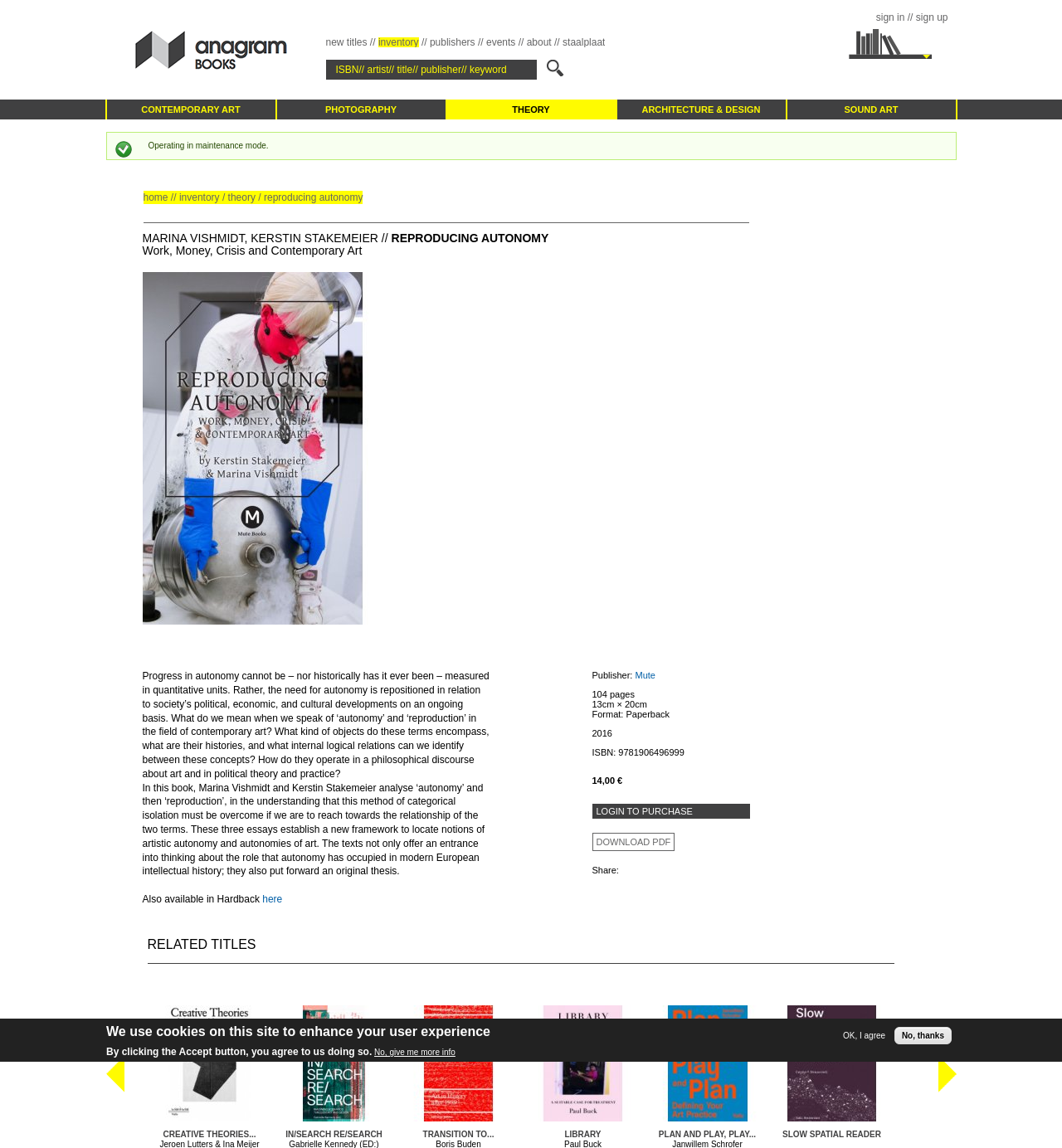Determine the bounding box coordinates of the region that needs to be clicked to achieve the task: "View new titles".

[0.307, 0.03, 0.346, 0.044]